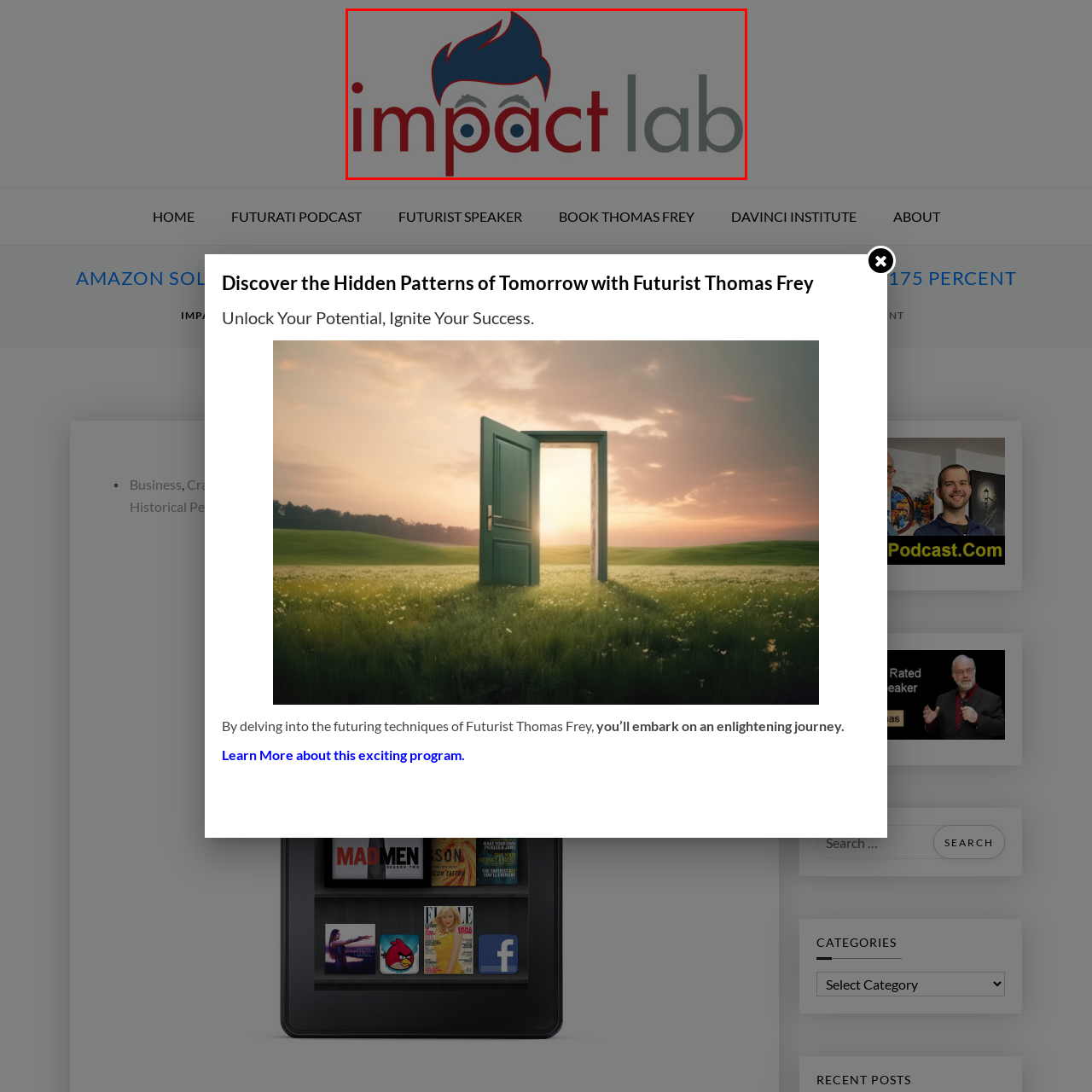Analyze the image highlighted by the red bounding box and give a one-word or phrase answer to the query: What is the color of the font used for the text 'lab'?

Gray